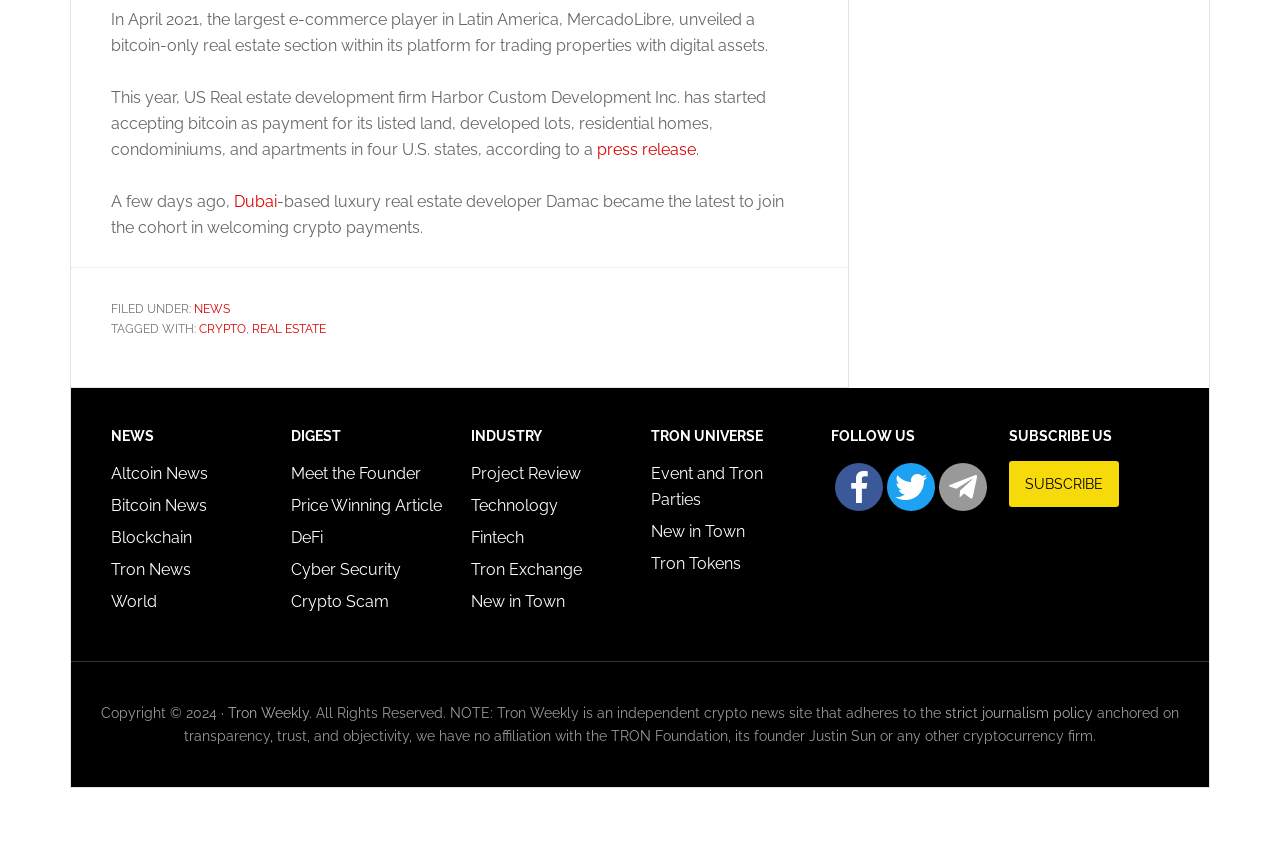Provide a one-word or brief phrase answer to the question:
What is the category of the link 'Meet the Founder'?

DIGEST